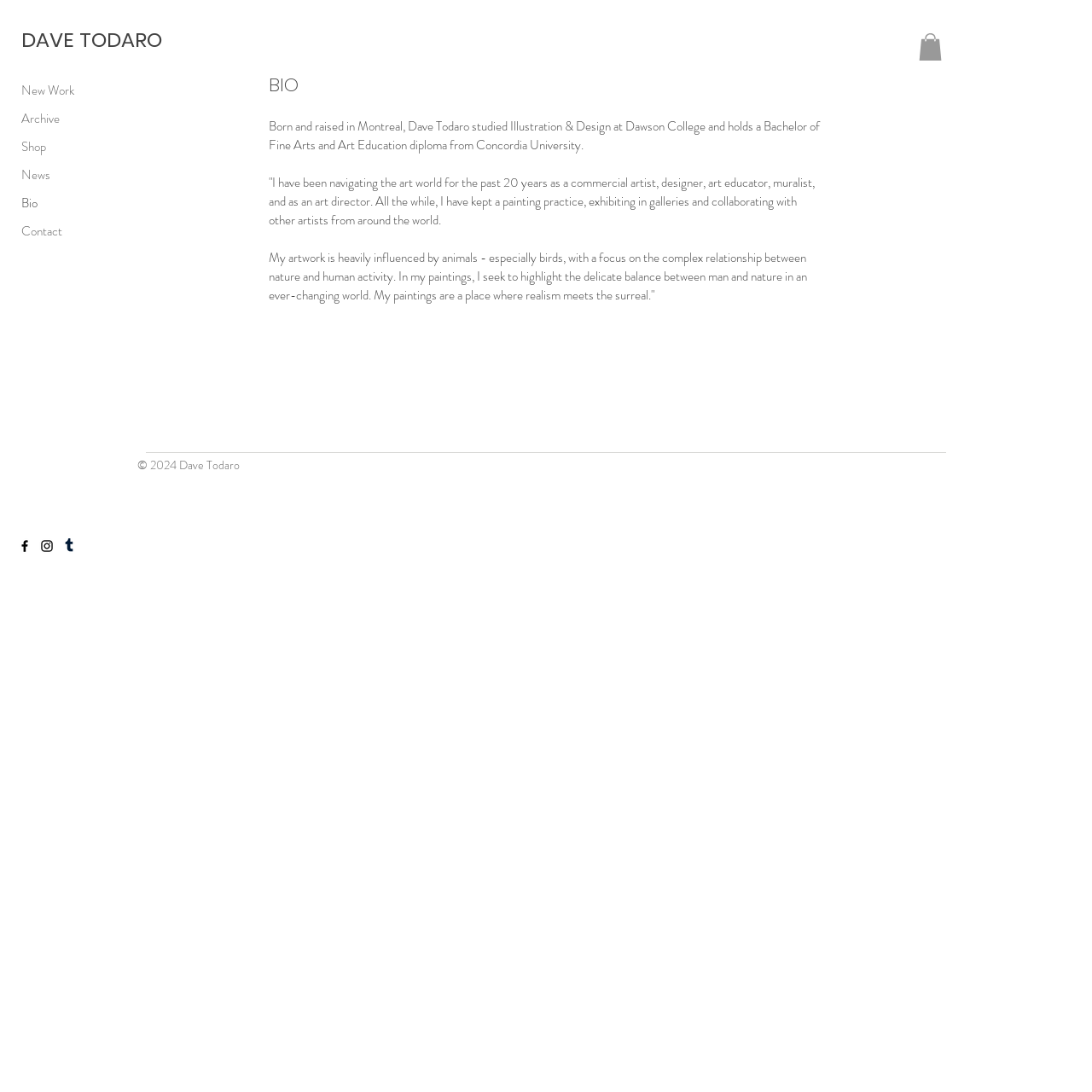What is the focus of the artist's work?
Look at the image and provide a short answer using one word or a phrase.

Nature and human activity